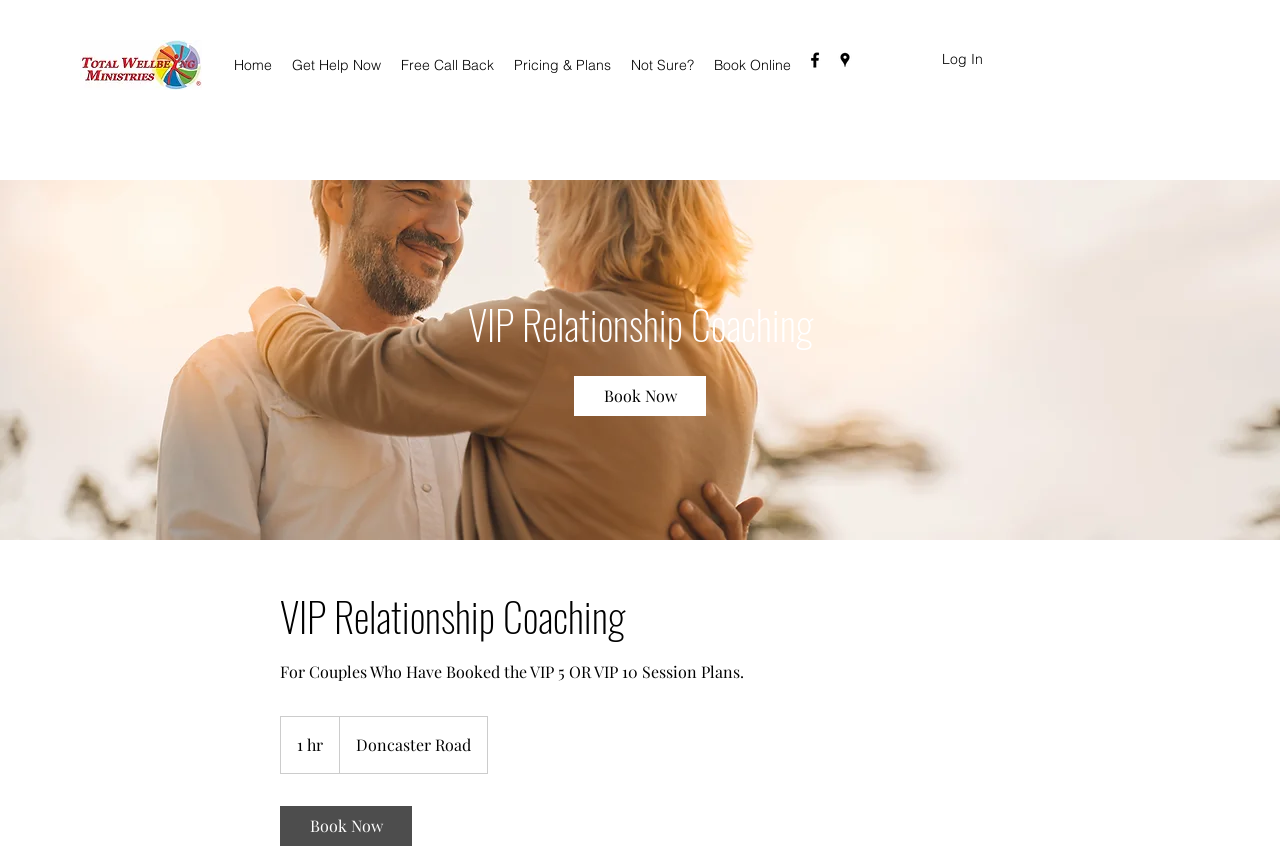Could you please study the image and provide a detailed answer to the question:
How many 'Book Now' links are there?

I counted the number of 'Book Now' links on the webpage, which are two, one in the middle and one at the bottom.